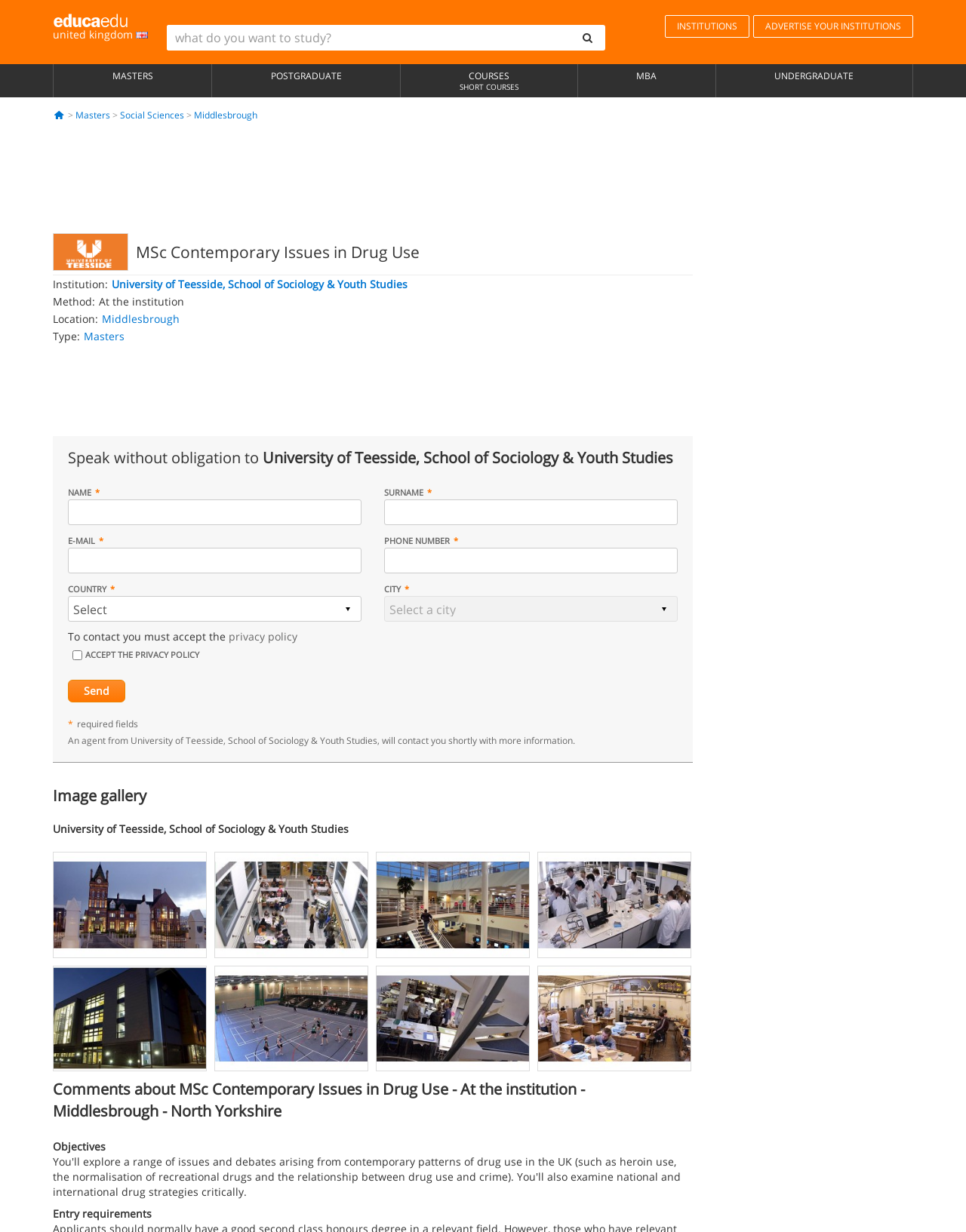Provide a comprehensive caption for the webpage.

This webpage is about a Master's program in Contemporary Issues in Drug Use at the University of Teesside, School of Sociology & Youth Studies, located in Middlesbrough, North Yorkshire. 

At the top of the page, there is a logo of Educaedu, a search box, and a few links to institutions, advertise, and different types of courses. Below that, there are several links to different categories of courses, including Masters, Postgraduate, and Undergraduate programs.

The main content of the page is about the MSc Contemporary Issues in Drug Use program, which includes a heading, institution information, and details about the method, location, and type of the program. 

There is a form on the page where users can input their name, surname, email, phone number, and country to contact the university for more information. The form also includes a checkbox to accept the privacy policy and a send button.

Below the form, there is an image gallery with multiple images of the University of Teesside, School of Sociology & Youth Studies. 

Further down the page, there are sections about comments, objectives, and entry requirements for the program.